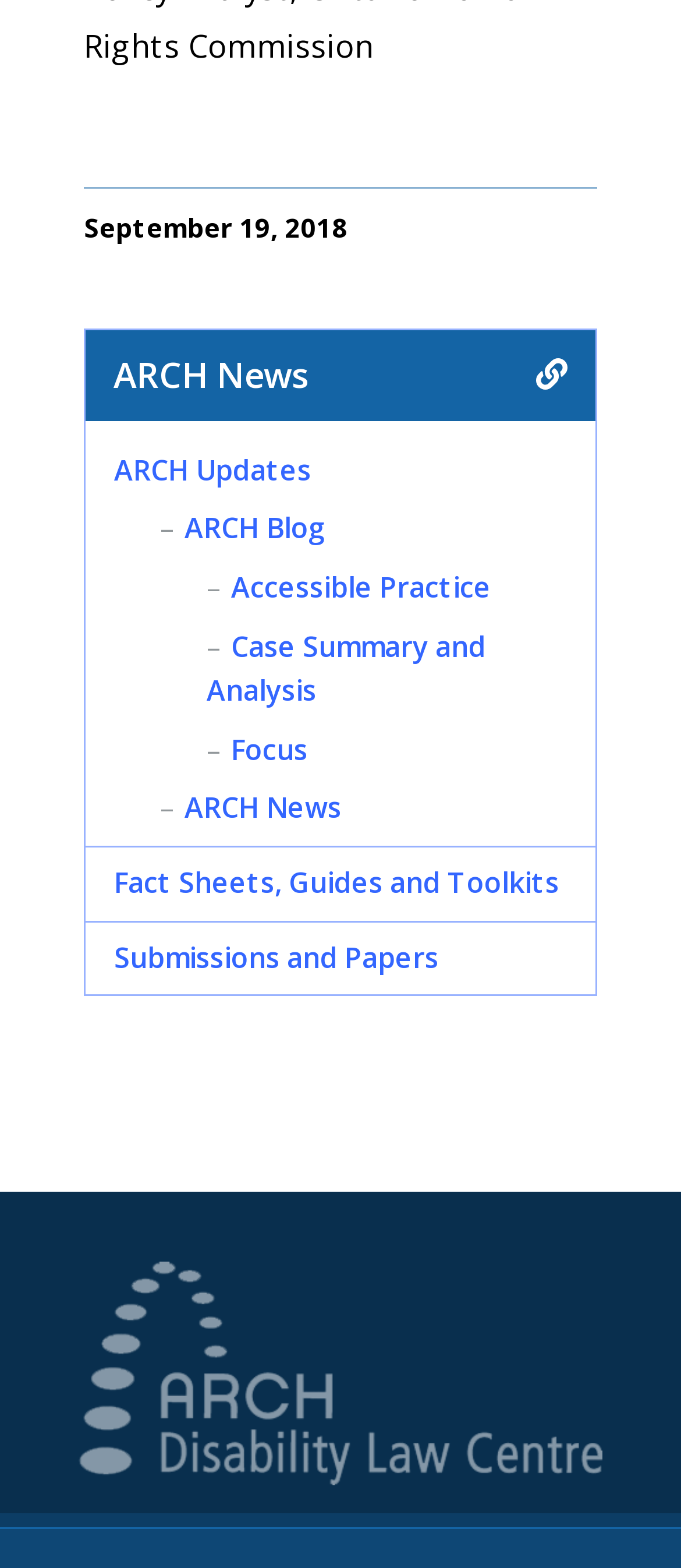Given the element description "ARCH Blog" in the screenshot, predict the bounding box coordinates of that UI element.

[0.271, 0.325, 0.479, 0.349]